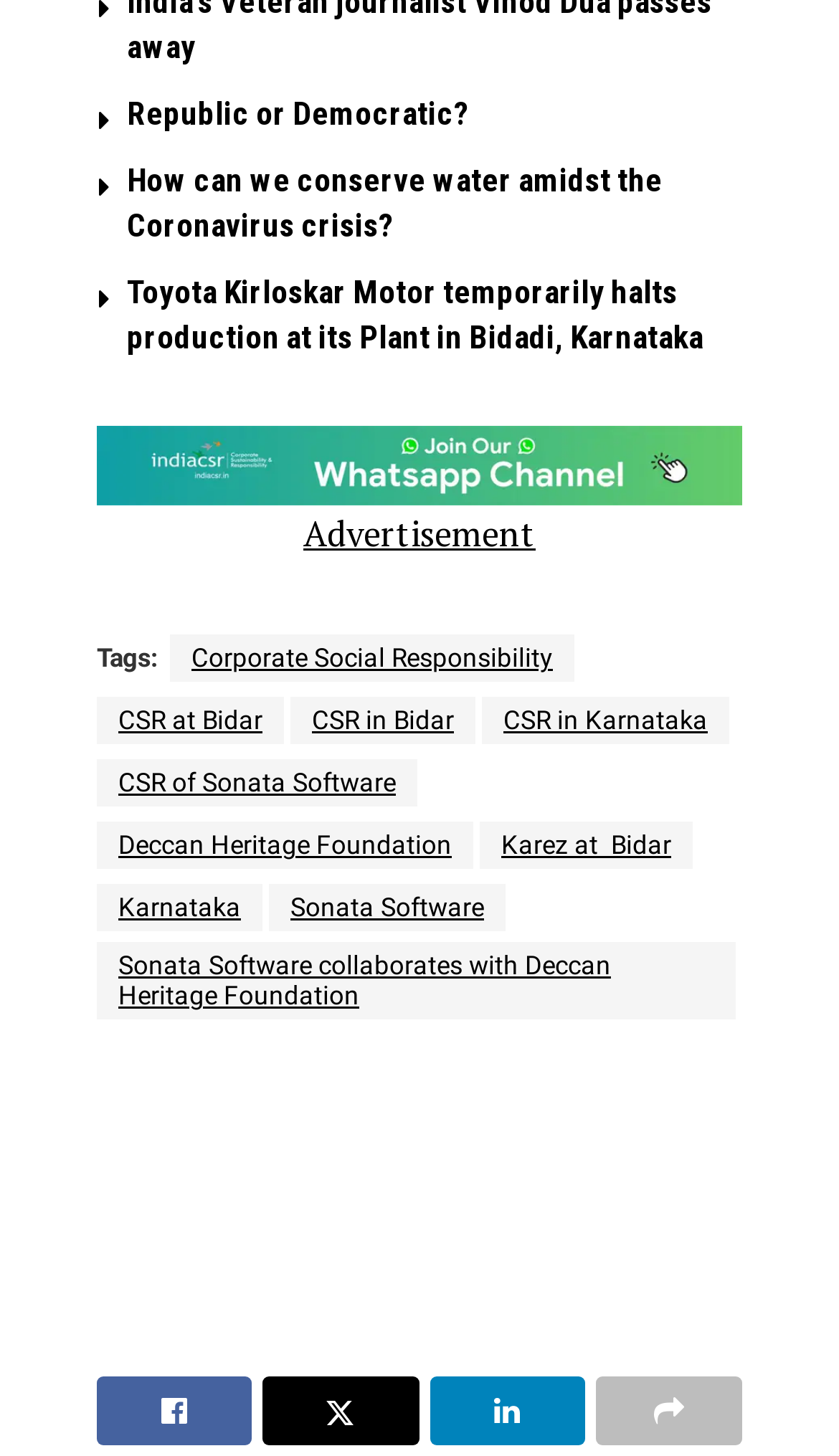Answer briefly with one word or phrase:
What is the name of the company mentioned in the third article?

Toyota Kirloskar Motor